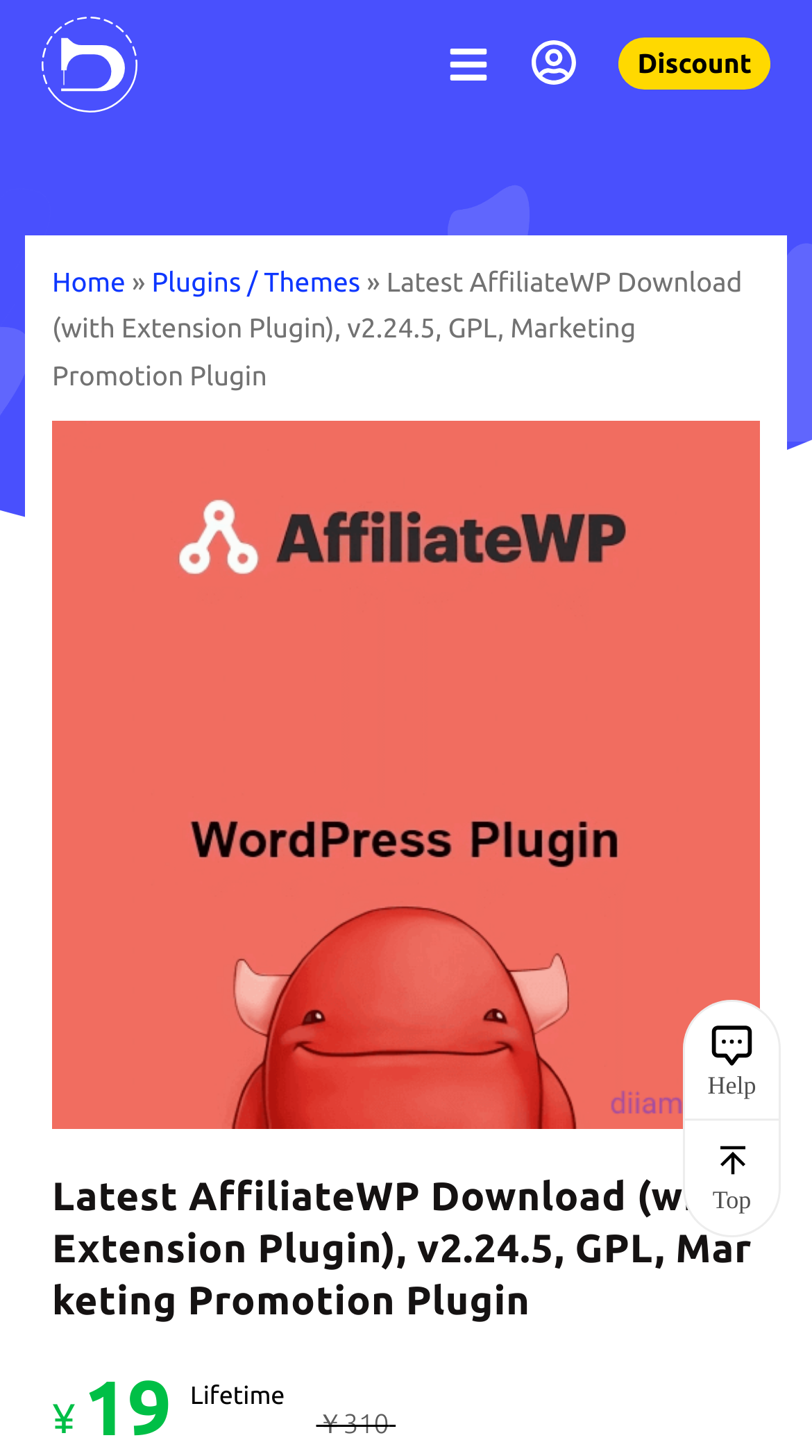Given the element description Plugins / Themes, identify the bounding box coordinates for the UI element on the webpage screenshot. The format should be (top-left x, top-left y, bottom-right x, bottom-right y), with values between 0 and 1.

[0.187, 0.184, 0.444, 0.204]